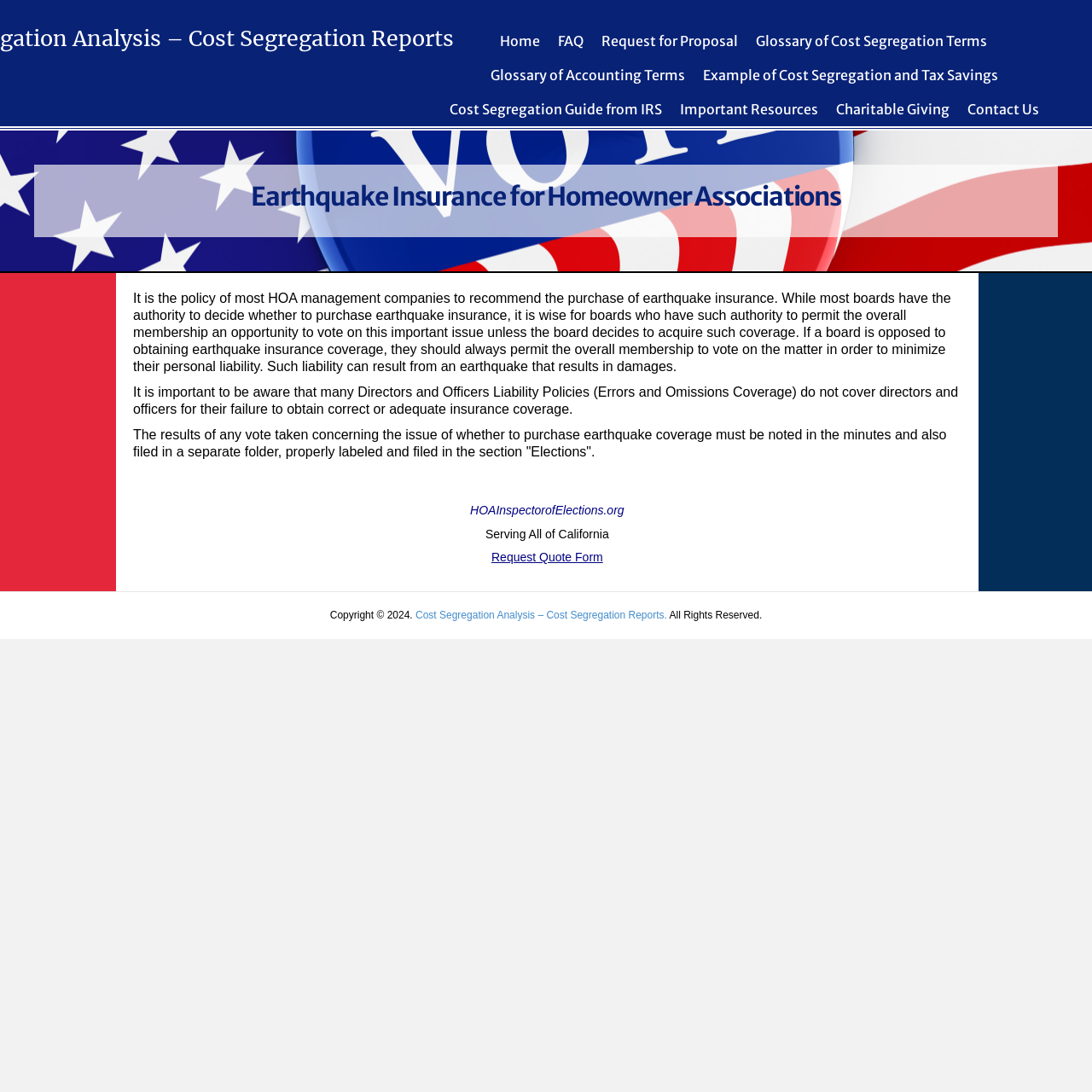Please respond in a single word or phrase: 
What type of policies do not cover directors and officers for their failure to obtain correct insurance coverage?

Directors and Officers Liability Policies